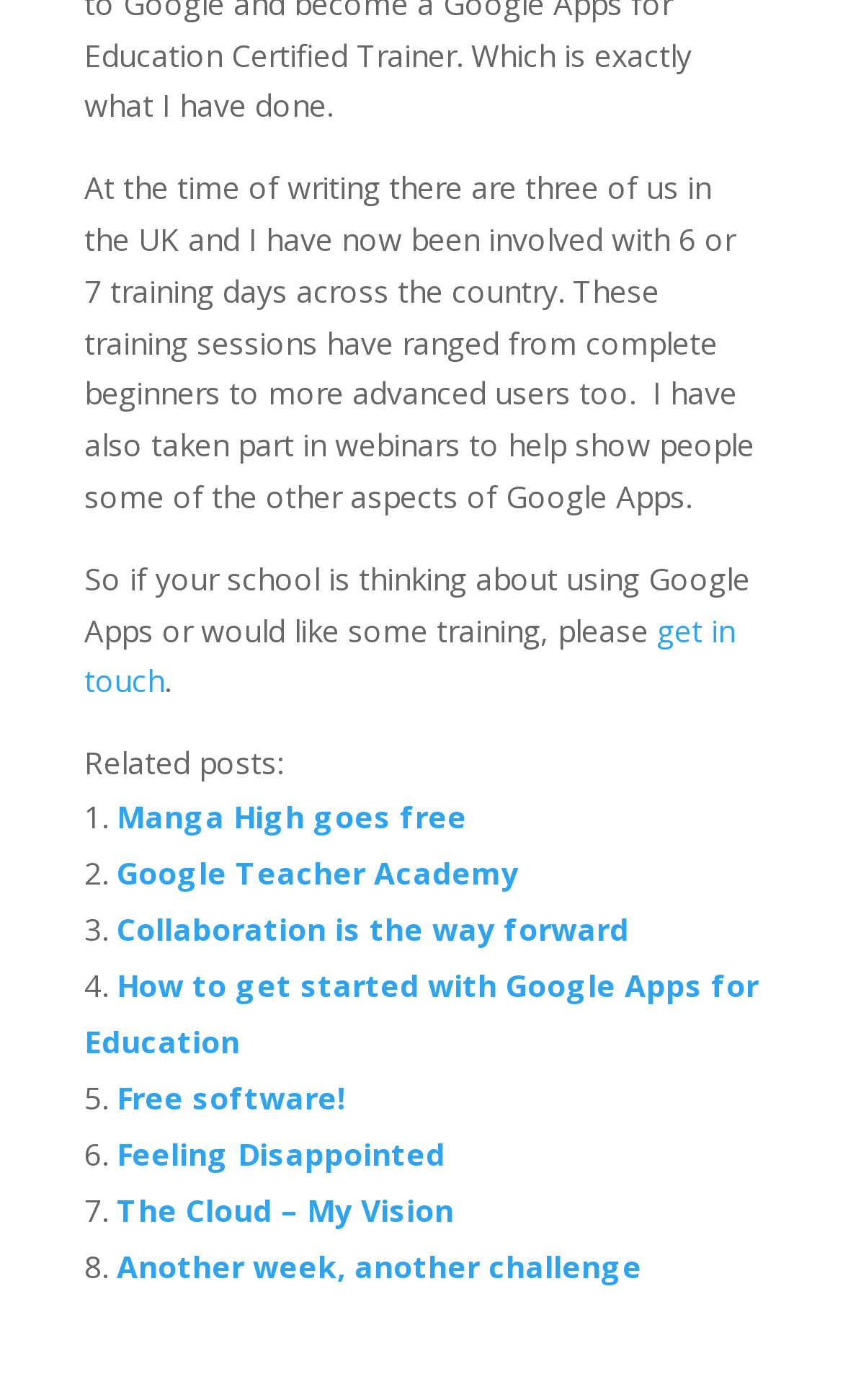What is the general topic of the webpage?
Please give a detailed answer to the question using the information shown in the image.

I read the text and links on the webpage, and it appears to be discussing Google Apps, including training and education, which suggests that the general topic of the webpage is Google Apps.